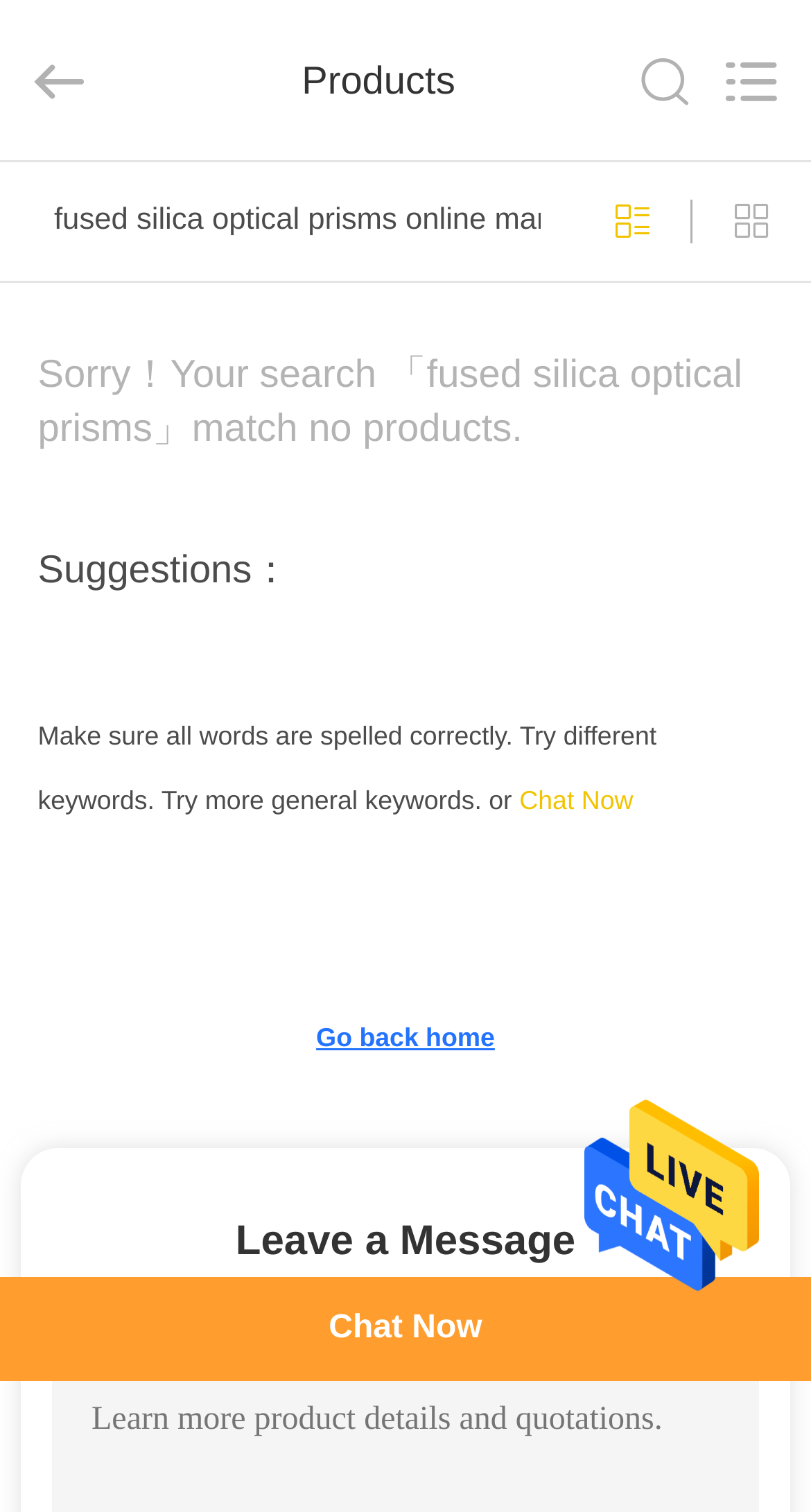Based on the element description: "Products", identify the bounding box coordinates for this UI element. The coordinates must be four float numbers between 0 and 1, listed as [left, top, right, bottom].

[0.0, 0.183, 0.359, 0.221]